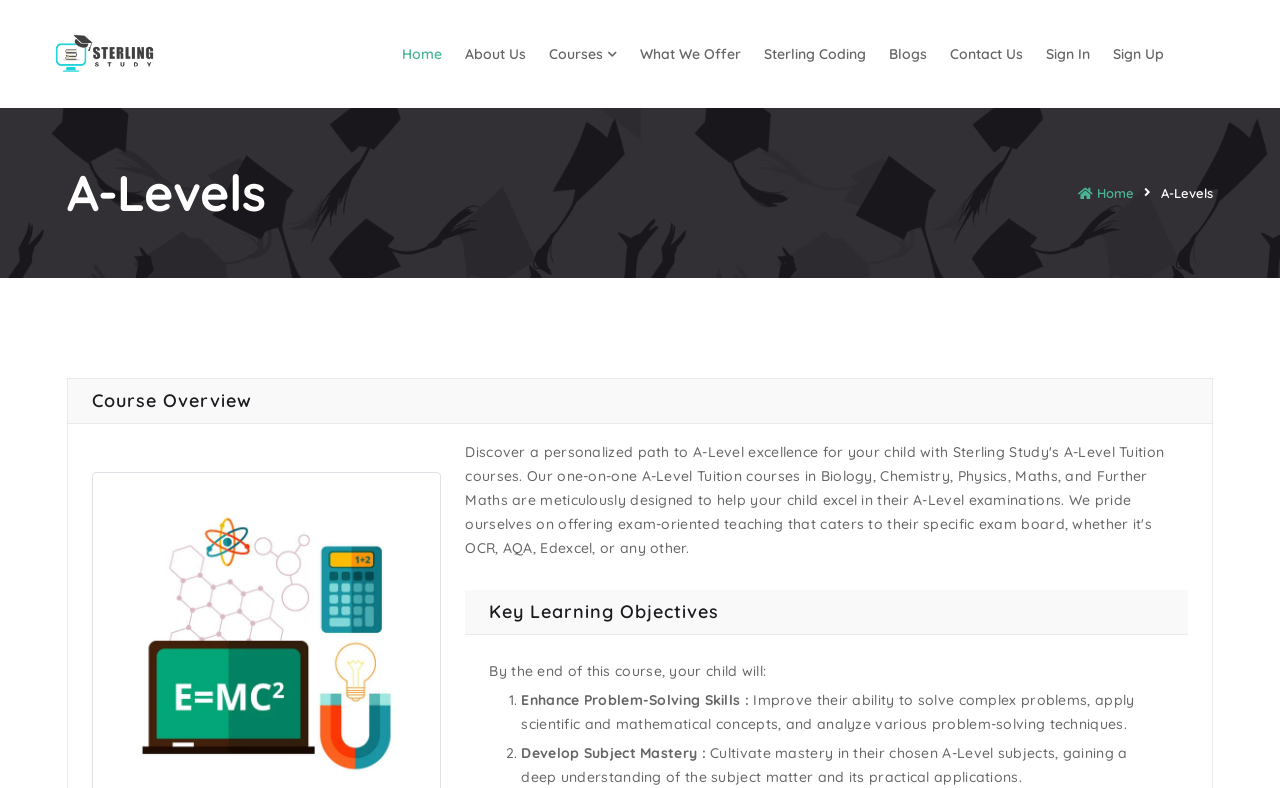Please identify the bounding box coordinates of the clickable region that I should interact with to perform the following instruction: "Click the logo". The coordinates should be expressed as four float numbers between 0 and 1, i.e., [left, top, right, bottom].

[0.038, 0.038, 0.17, 0.099]